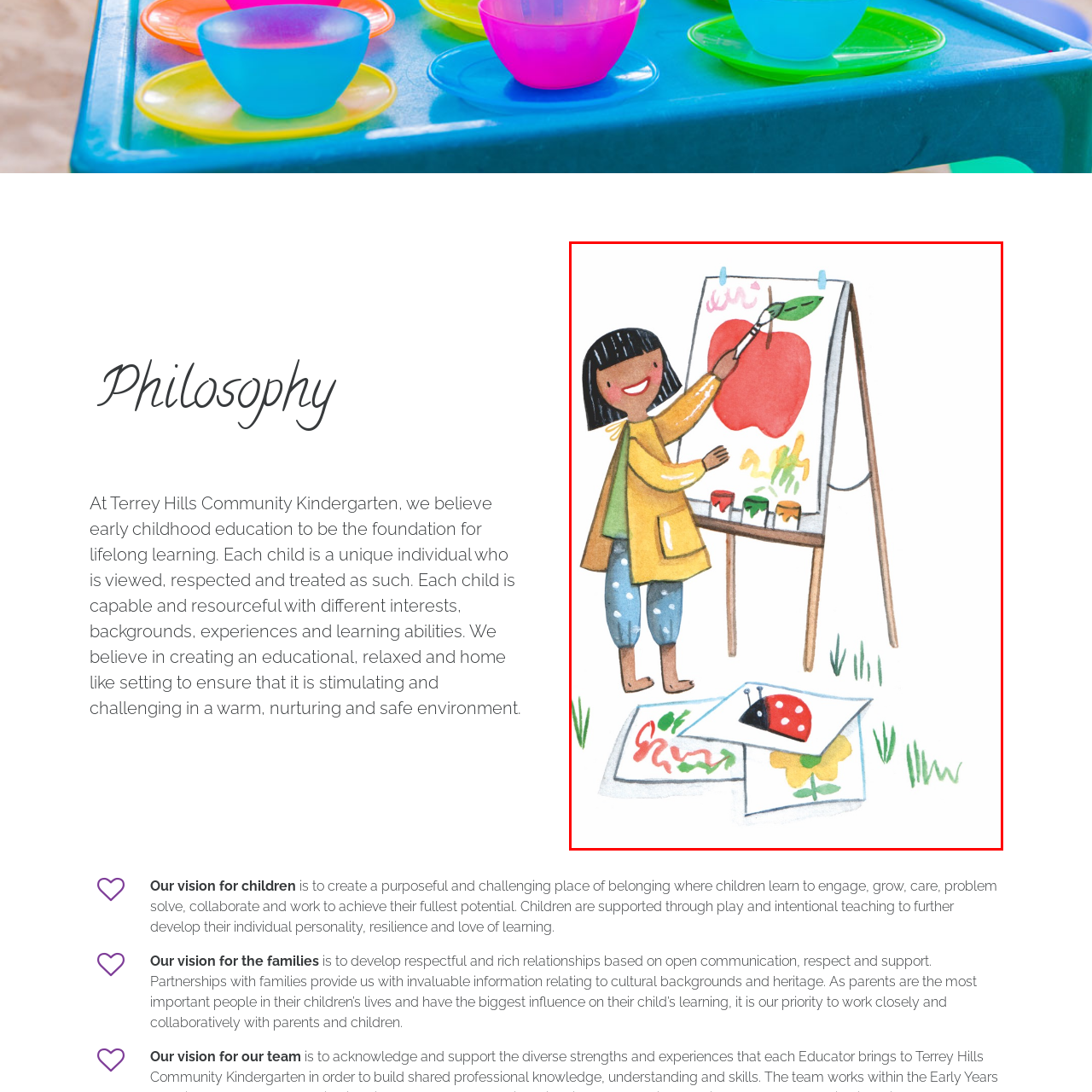Check the section outlined in red, What is the subject of the prominent drawing on the ground? Please reply with a single word or phrase.

Ladybug